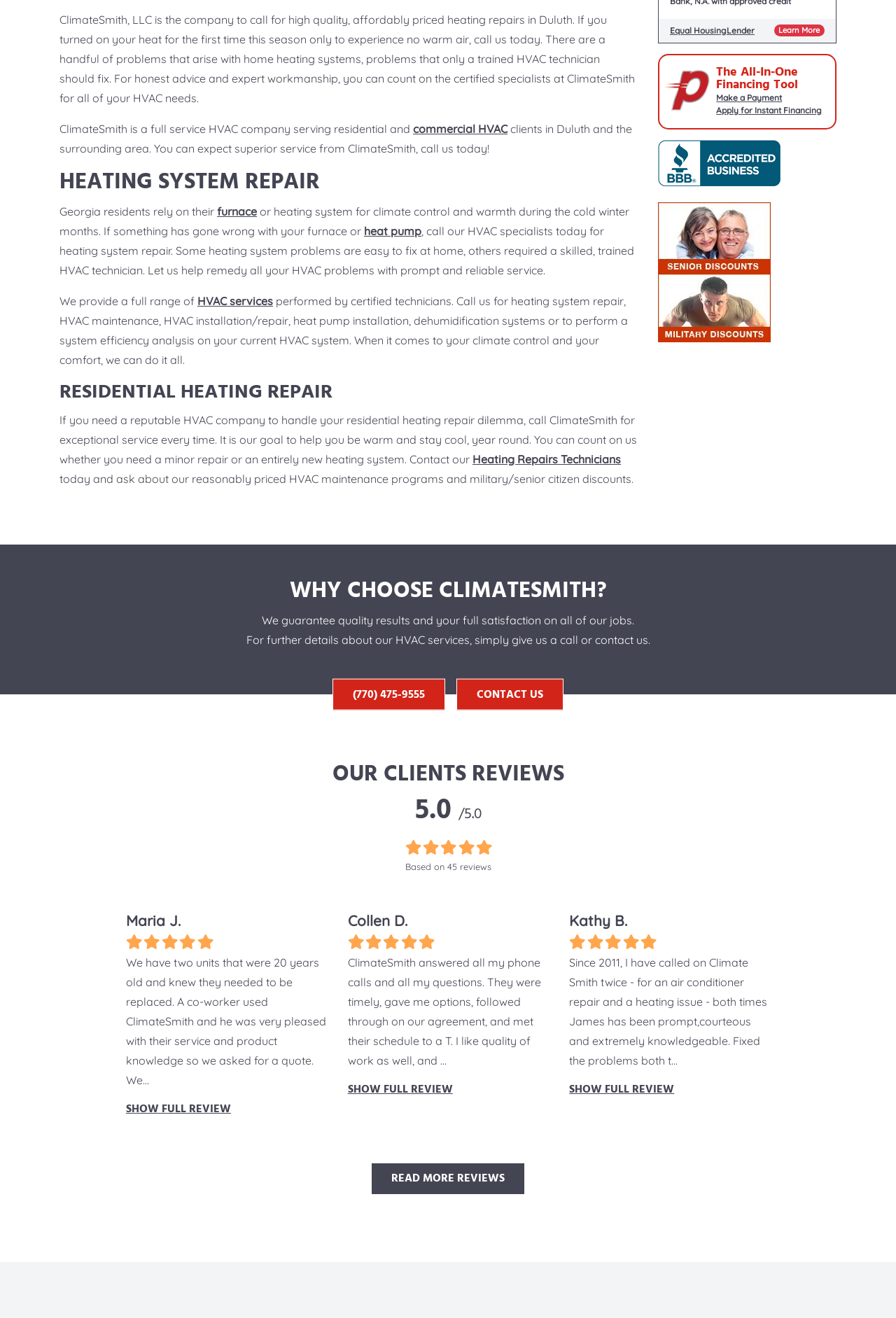Bounding box coordinates are specified in the format (top-left x, top-left y, bottom-right x, bottom-right y). All values are floating point numbers bounded between 0 and 1. Please provide the bounding box coordinate of the region this sentence describes: furnace

[0.242, 0.155, 0.287, 0.166]